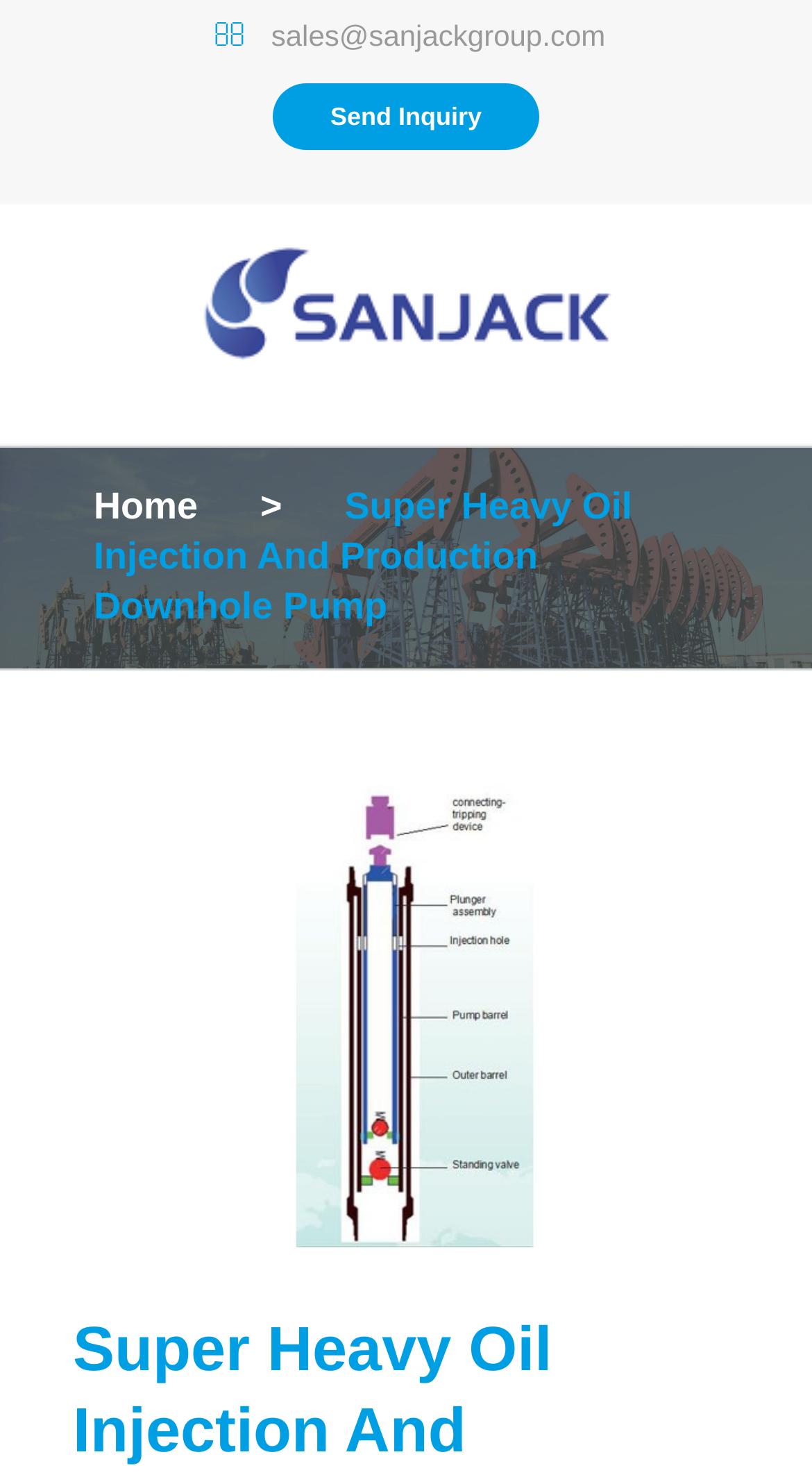Using the description "Send Inquiry", predict the bounding box of the relevant HTML element.

[0.335, 0.056, 0.665, 0.101]